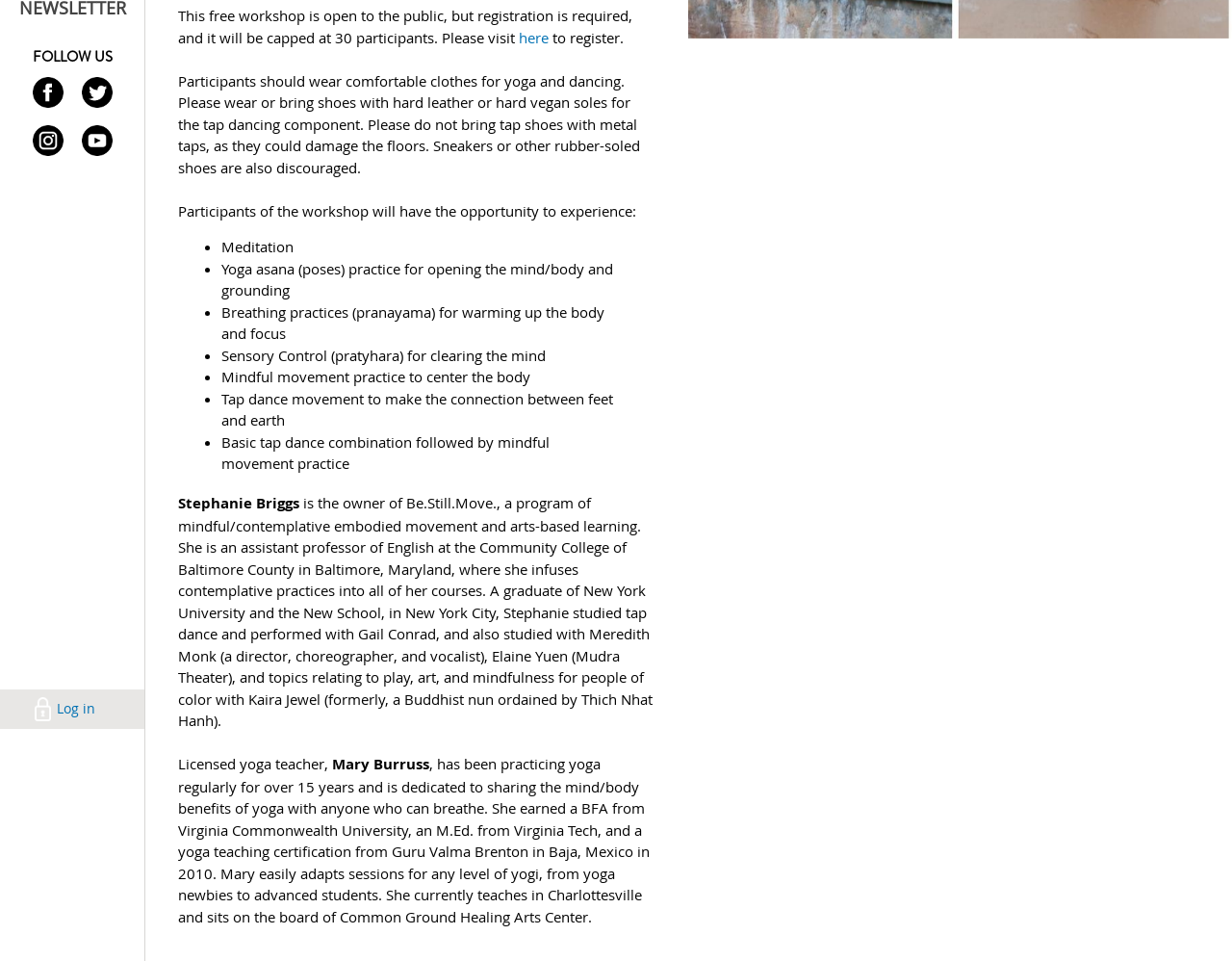Determine the bounding box coordinates in the format (top-left x, top-left y, bottom-right x, bottom-right y). Ensure all values are floating point numbers between 0 and 1. Identify the bounding box of the UI element described by: title="Facebook"

[0.026, 0.096, 0.051, 0.116]